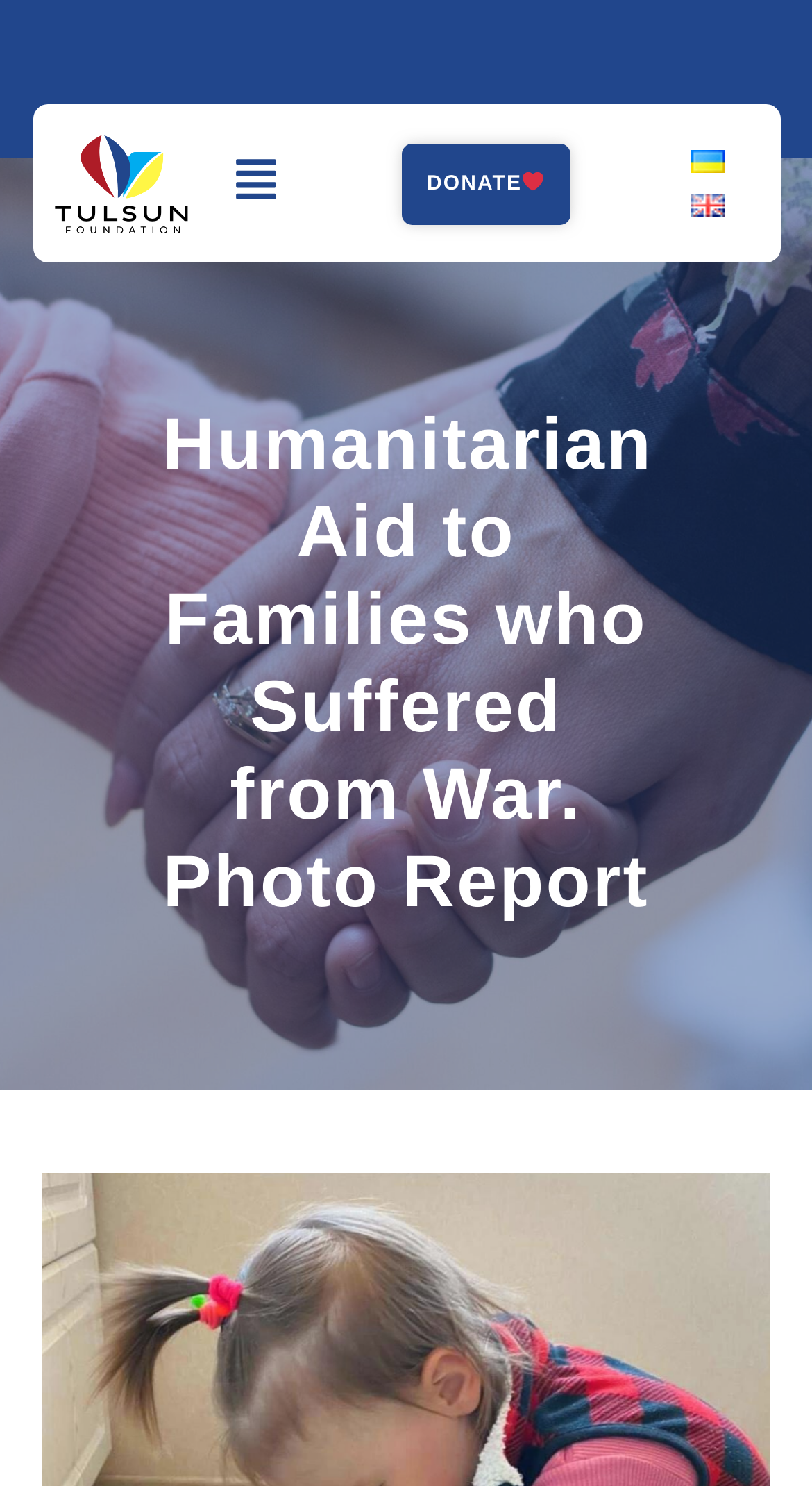What is the logo of the website?
Please use the image to provide an in-depth answer to the question.

The logo of the website is located at the top left corner of the webpage, and it is an image with the text 'logo' as its alternative description. Based on the bounding box coordinates, it is positioned above the 'Menu' button and the 'DONATE ❤' link.